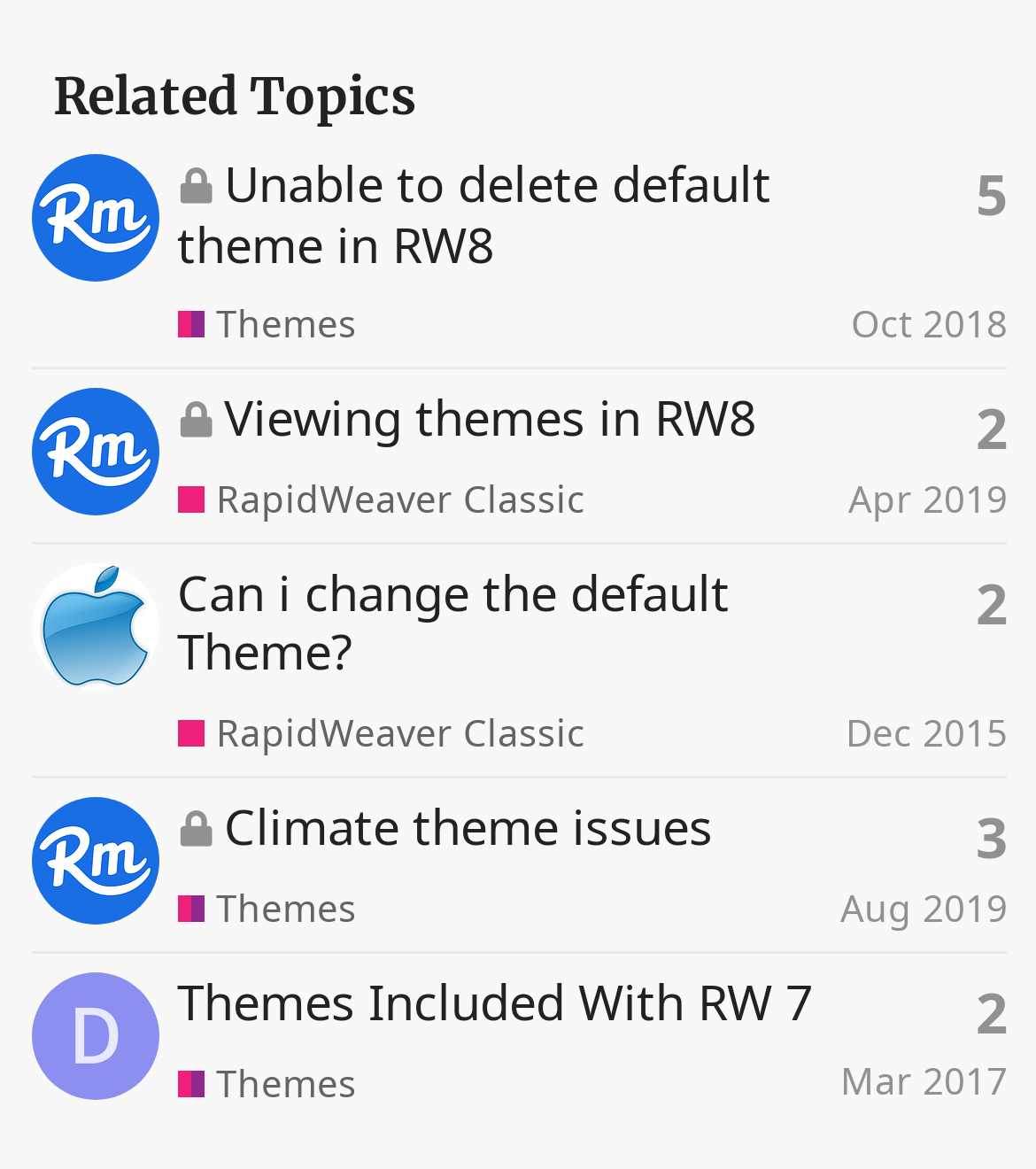Who is the latest poster of the fourth topic?
Based on the image content, provide your answer in one word or a short phrase.

system